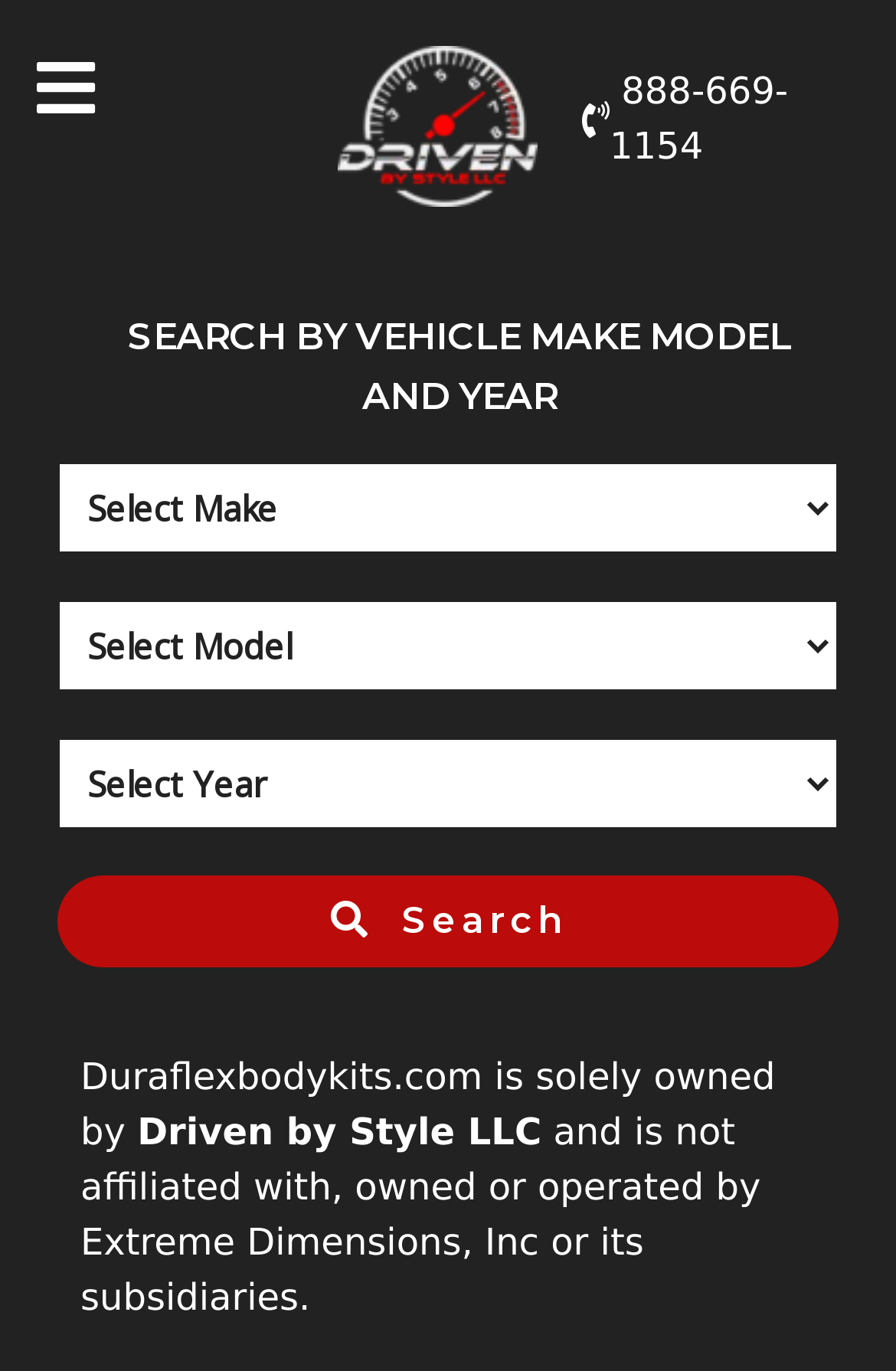Find the bounding box coordinates for the element described here: "parent_node: FEATURED".

[0.826, 0.0, 0.936, 0.093]